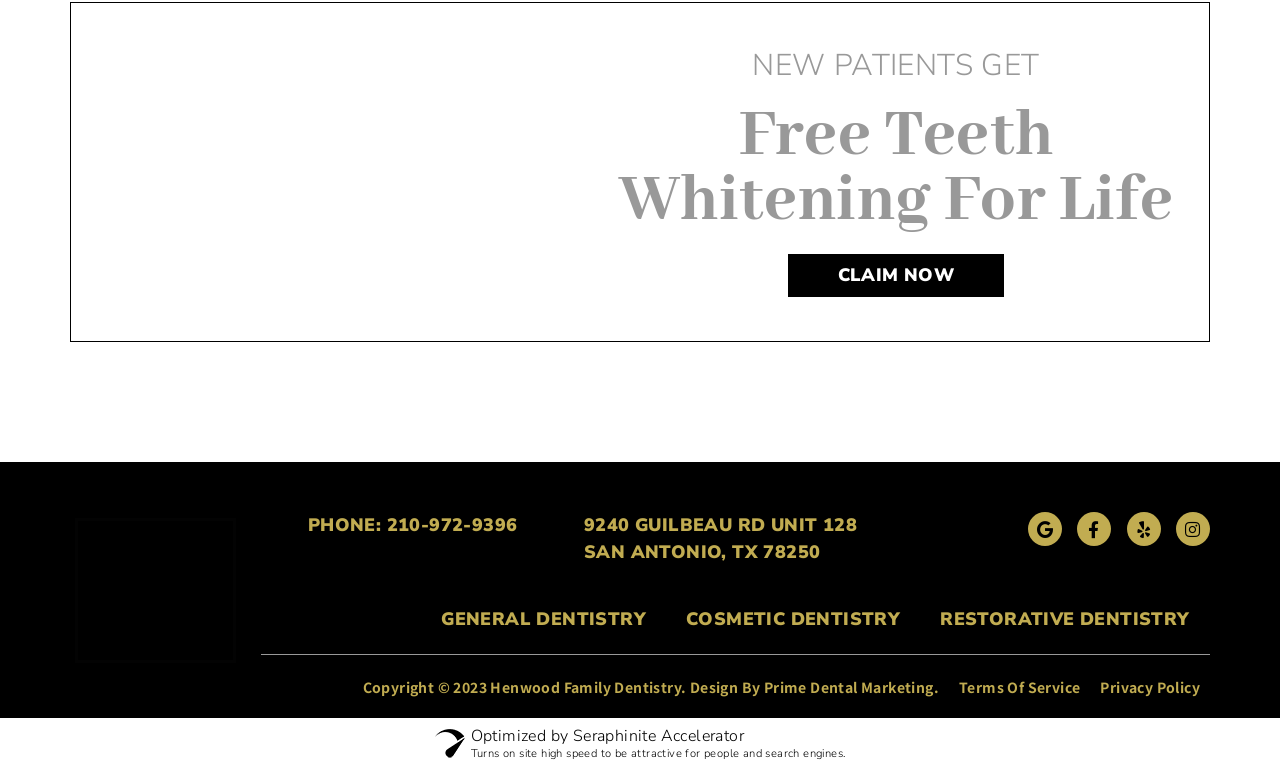Identify the bounding box coordinates necessary to click and complete the given instruction: "Check the 'Facebook-f' social media link".

[0.842, 0.666, 0.868, 0.71]